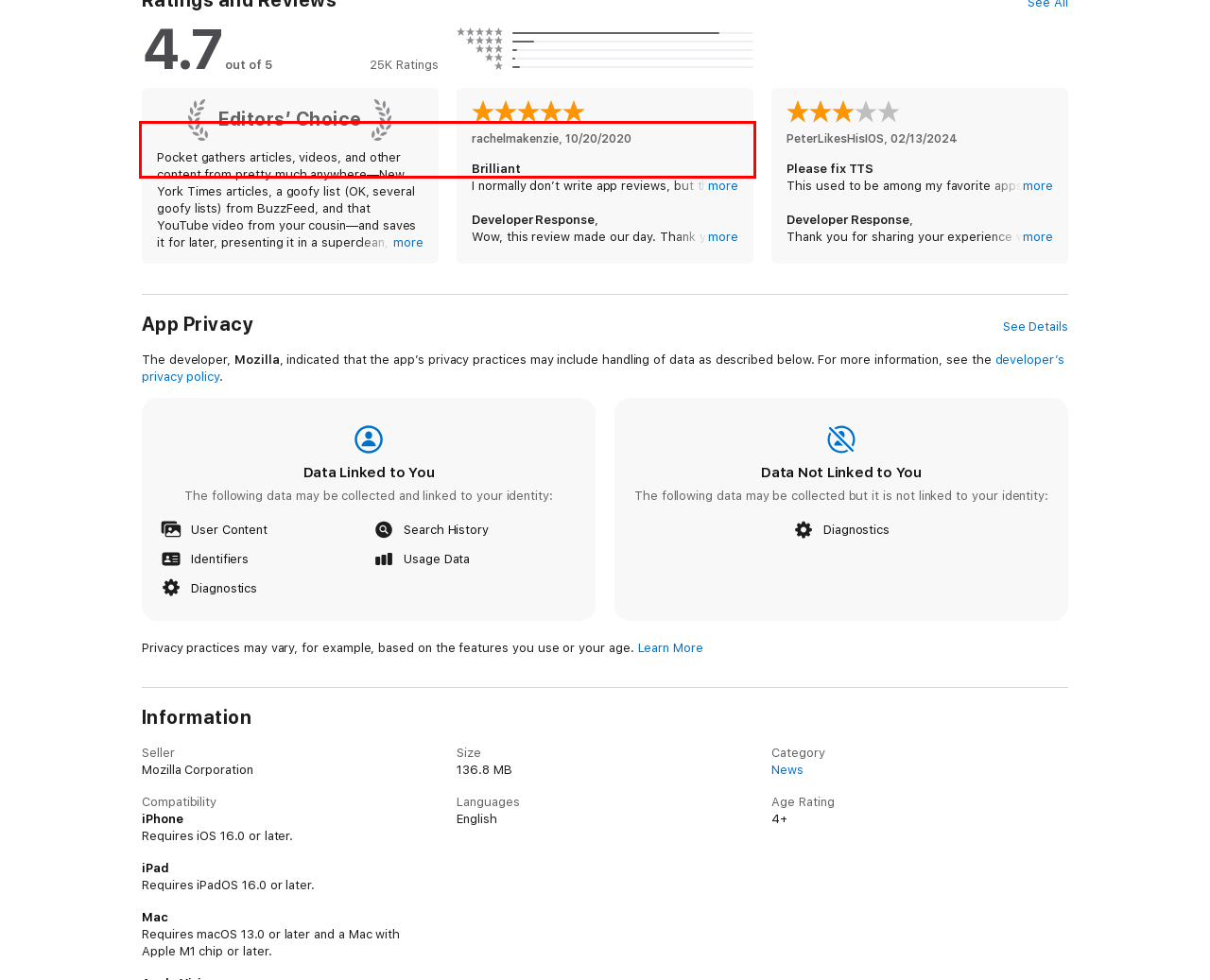Given a screenshot of a webpage, locate the red bounding box and extract the text it encloses.

Pocket's clean layout and customizable display make for a relaxing reading experience that clears out the visual clutter, gives your eyes a rest and lets your mind focus on the information at hand. Love long reads? Pocket's elegant typography and minimal layout keep reading comfortable for longer stretches.